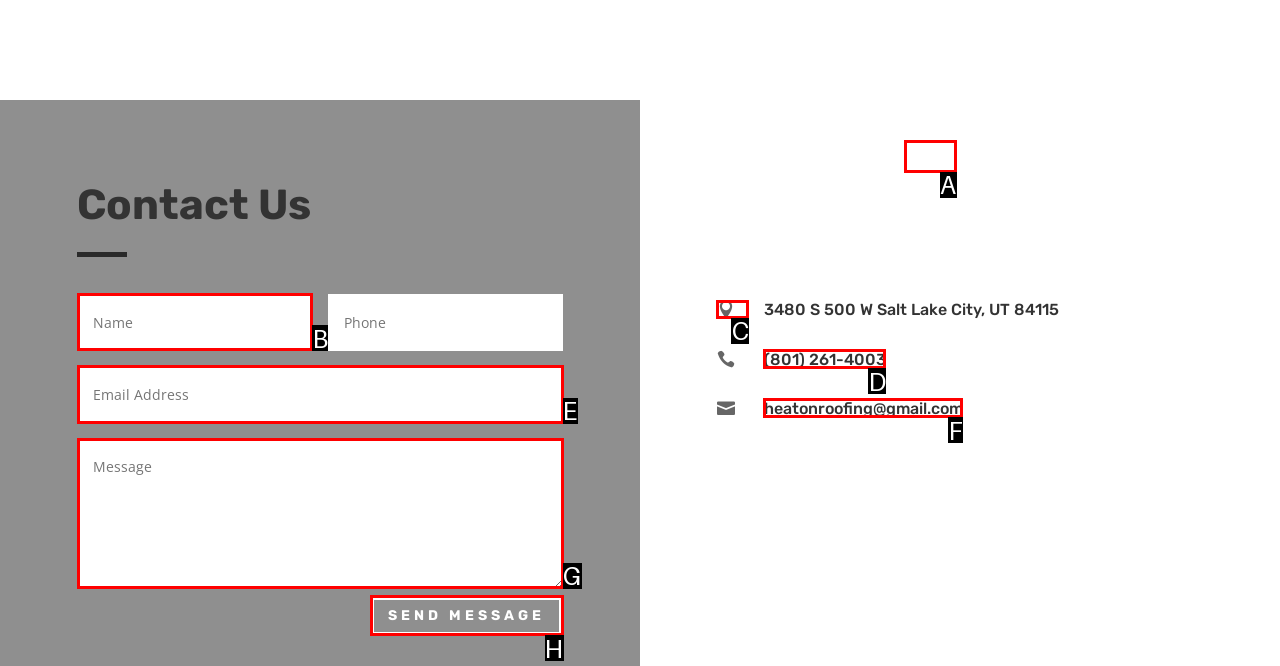Identify the HTML element that corresponds to the description: Send Message Provide the letter of the correct option directly.

H